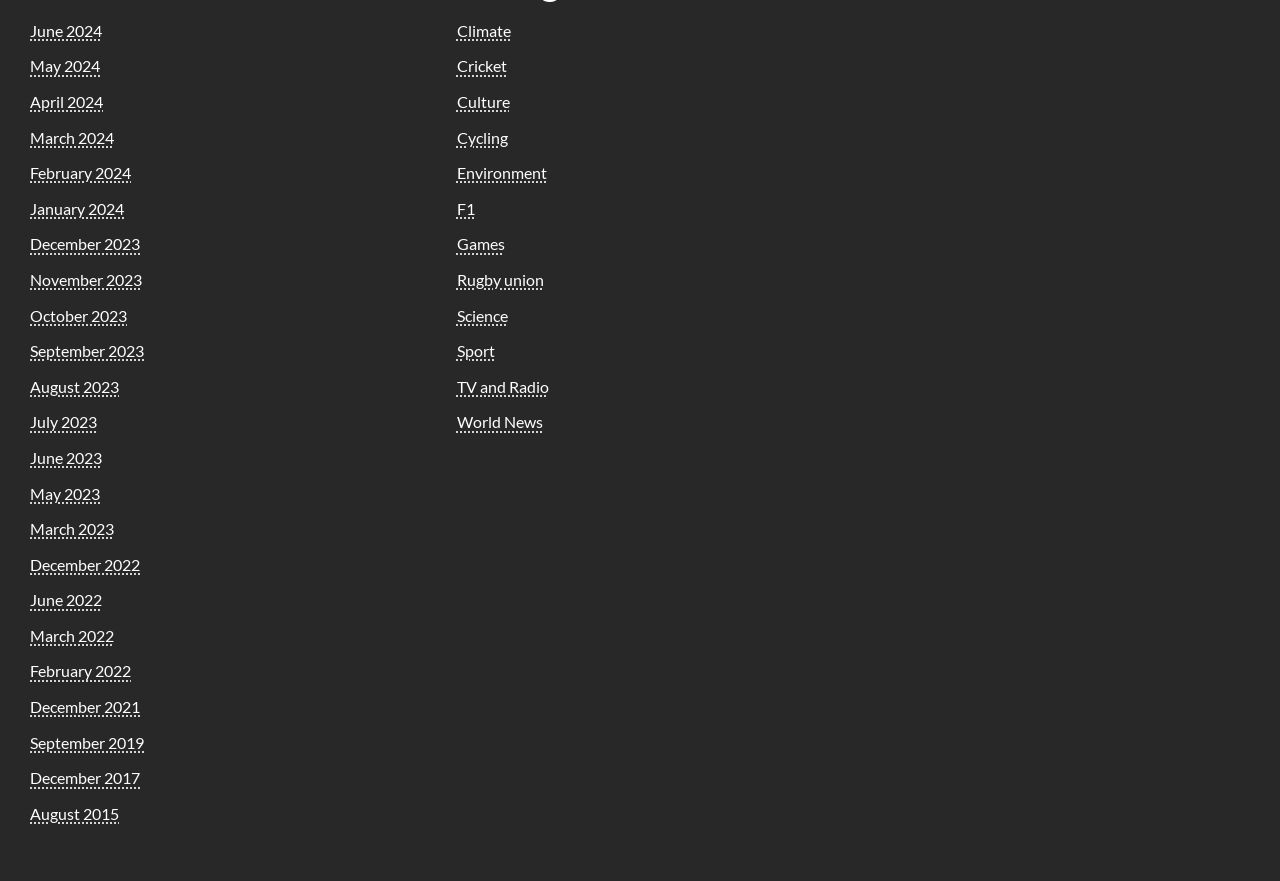Find and indicate the bounding box coordinates of the region you should select to follow the given instruction: "View news for June 2024".

[0.023, 0.024, 0.08, 0.045]